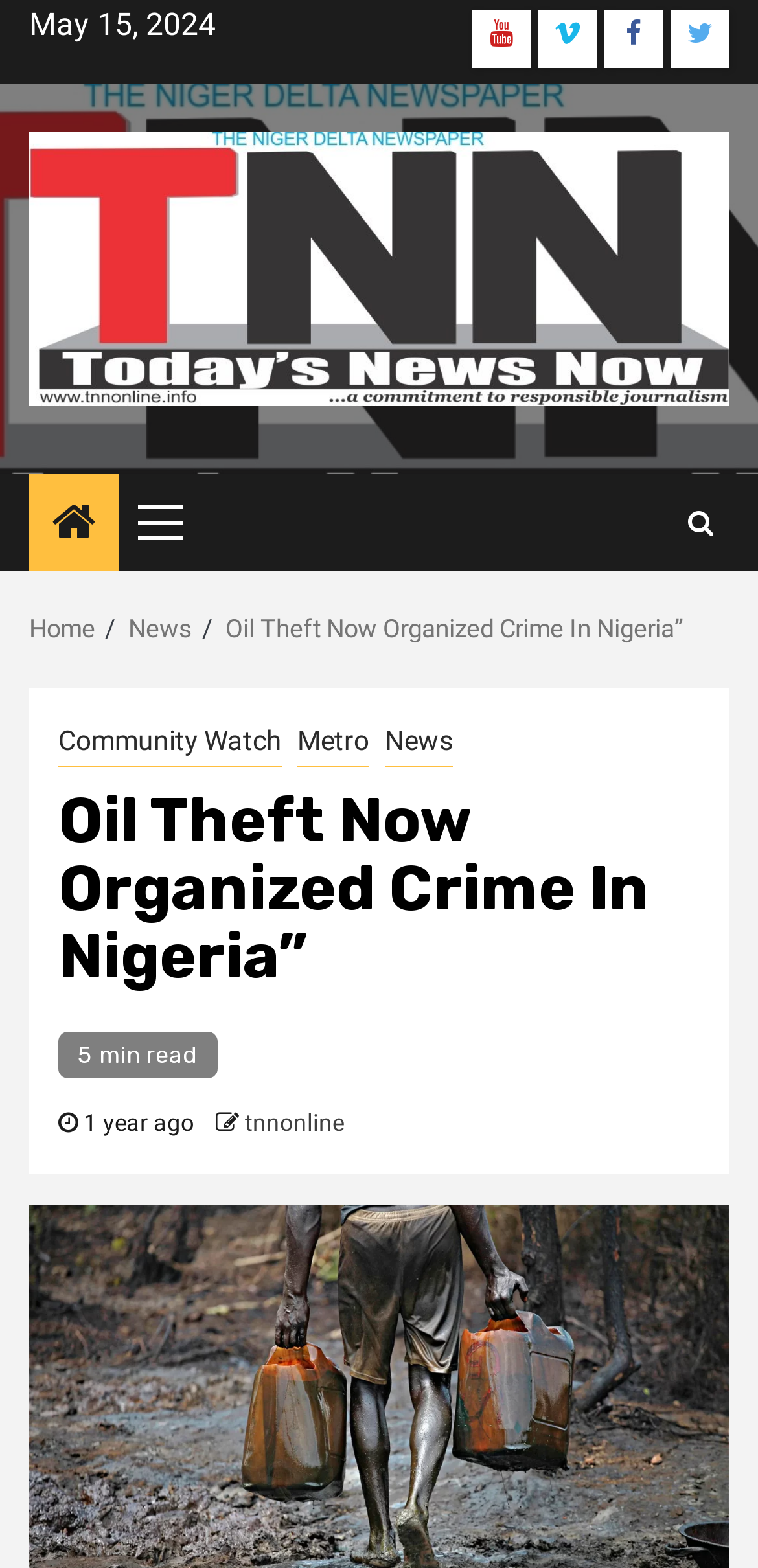Given the content of the image, can you provide a detailed answer to the question?
What is the date of the article?

I found the date of the article by looking at the top of the webpage, where it says 'May 15, 2024' in a static text element.